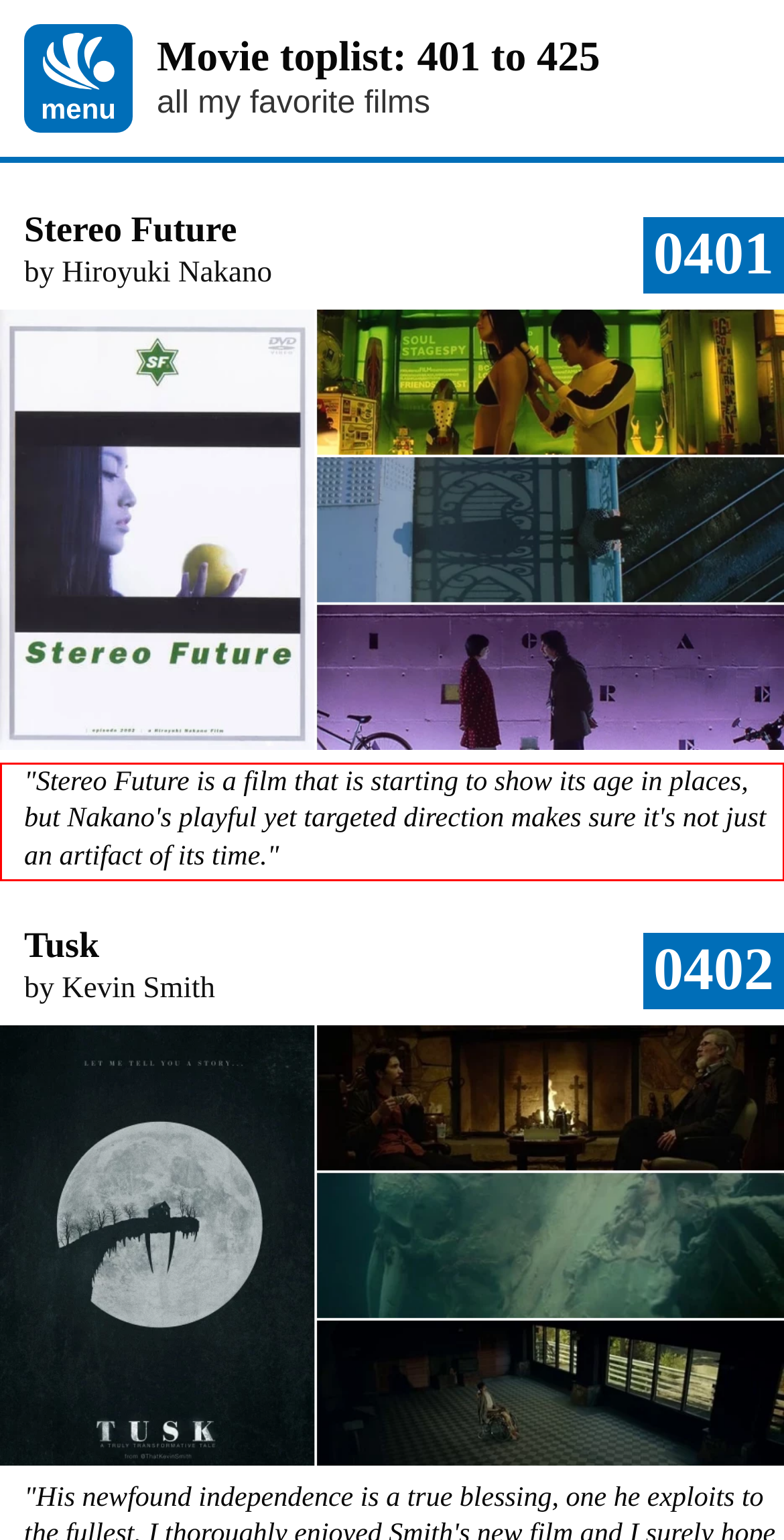You are provided with a screenshot of a webpage that includes a red bounding box. Extract and generate the text content found within the red bounding box.

"Stereo Future is a film that is starting to show its age in places, but Nakano's playful yet targeted direction makes sure it's not just an artifact of its time."